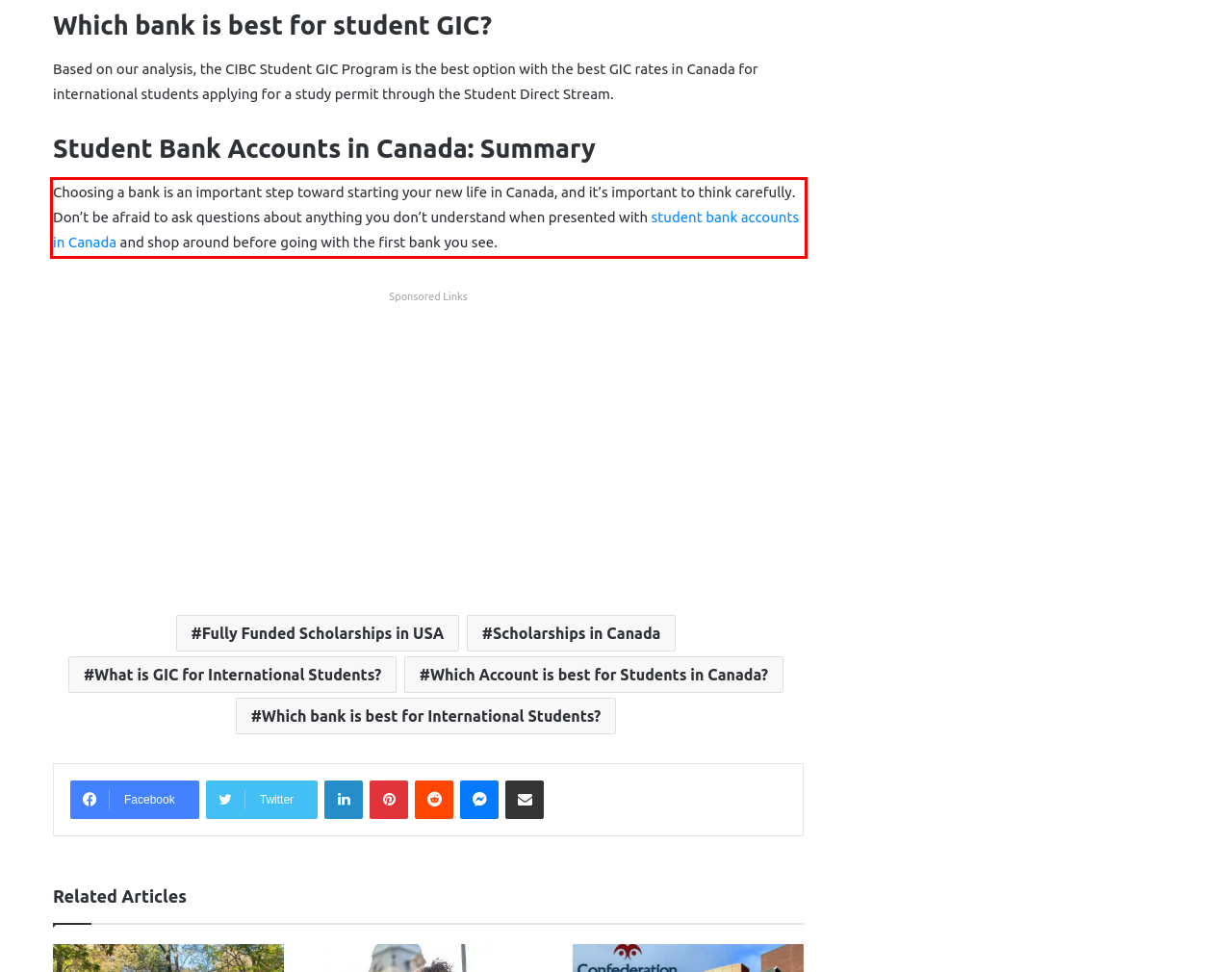Please look at the webpage screenshot and extract the text enclosed by the red bounding box.

Choosing a bank is an important step toward starting your new life in Canada, and it’s important to think carefully. Don’t be afraid to ask questions about anything you don’t understand when presented with student bank accounts in Canada and shop around before going with the first bank you see.